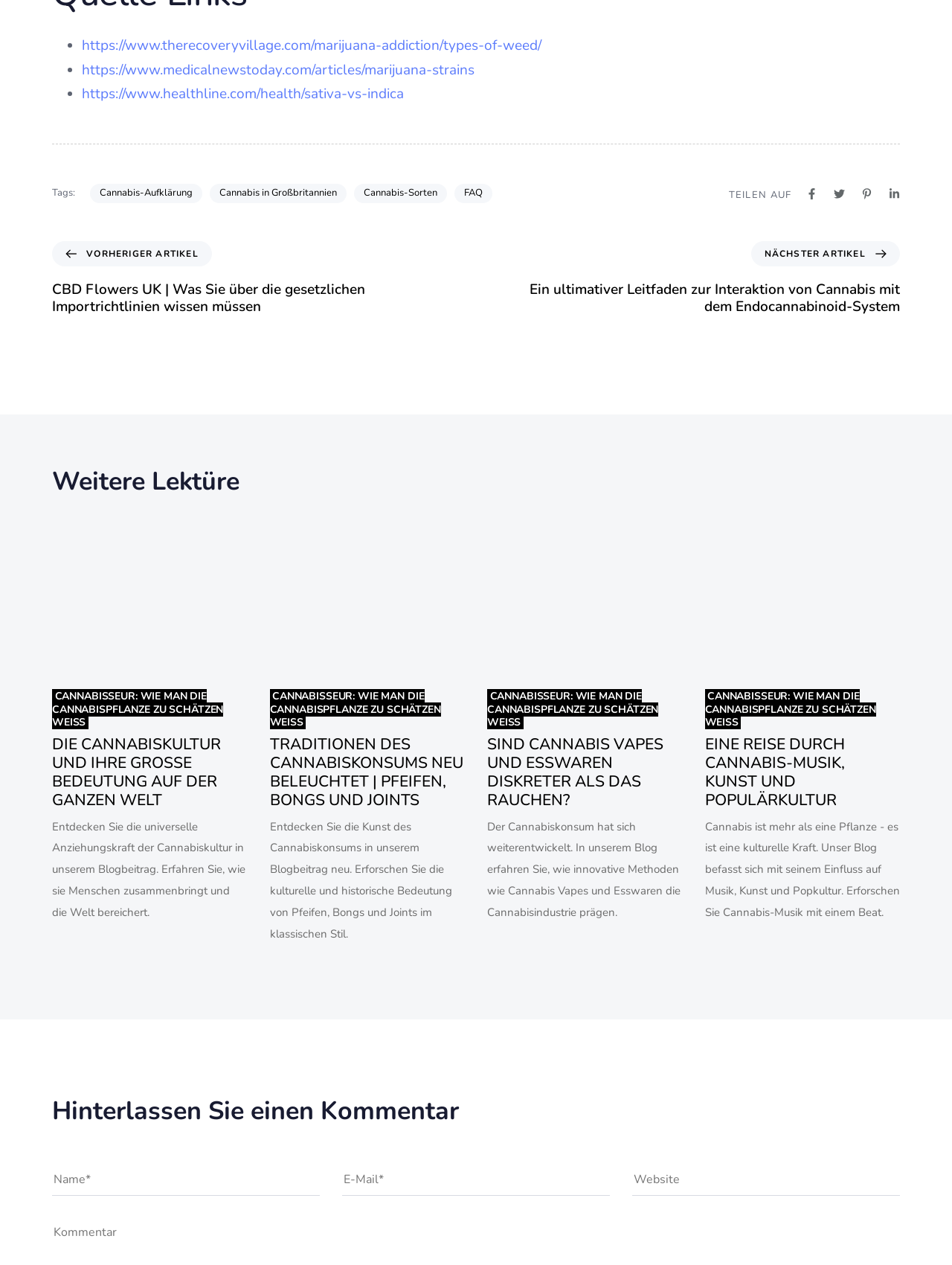How many articles are on the webpage?
Observe the image and answer the question with a one-word or short phrase response.

4